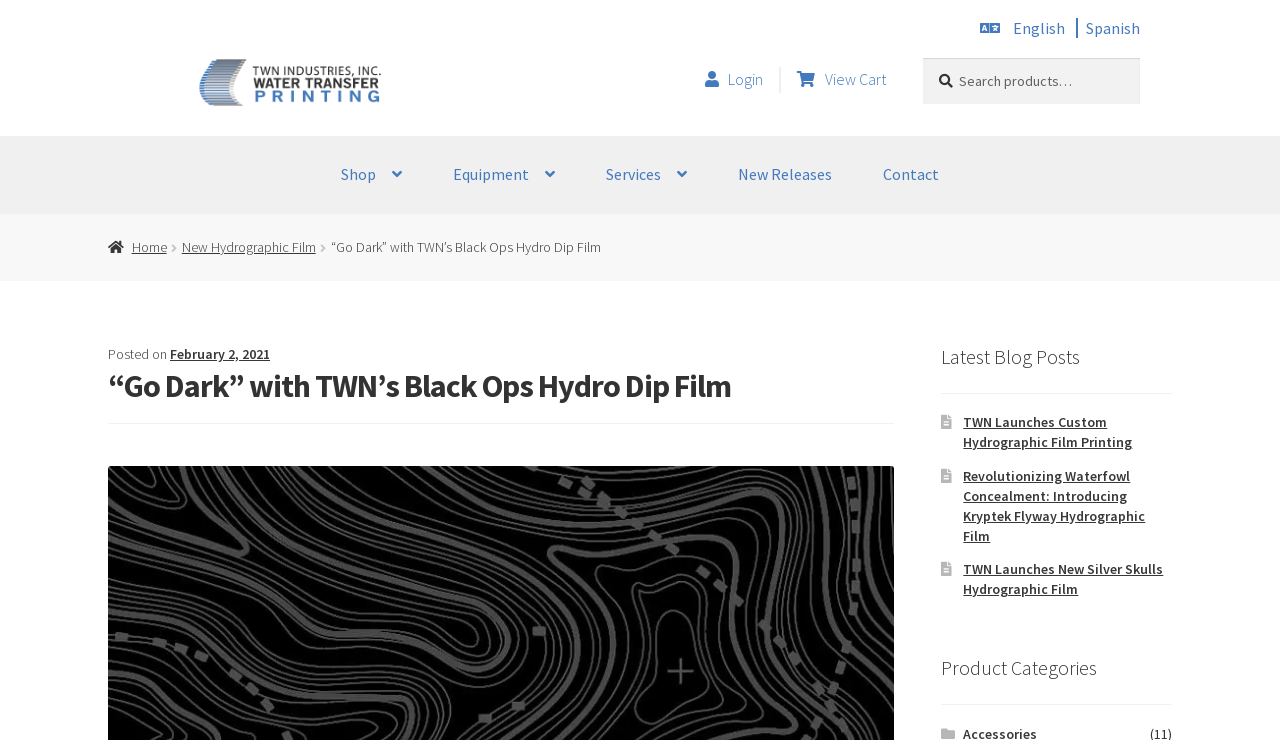Examine the image and give a thorough answer to the following question:
What is the purpose of the search box?

I inferred the purpose of the search box by looking at its location and the text 'Search for:' next to it, which suggests that it is used to search for products on the website.